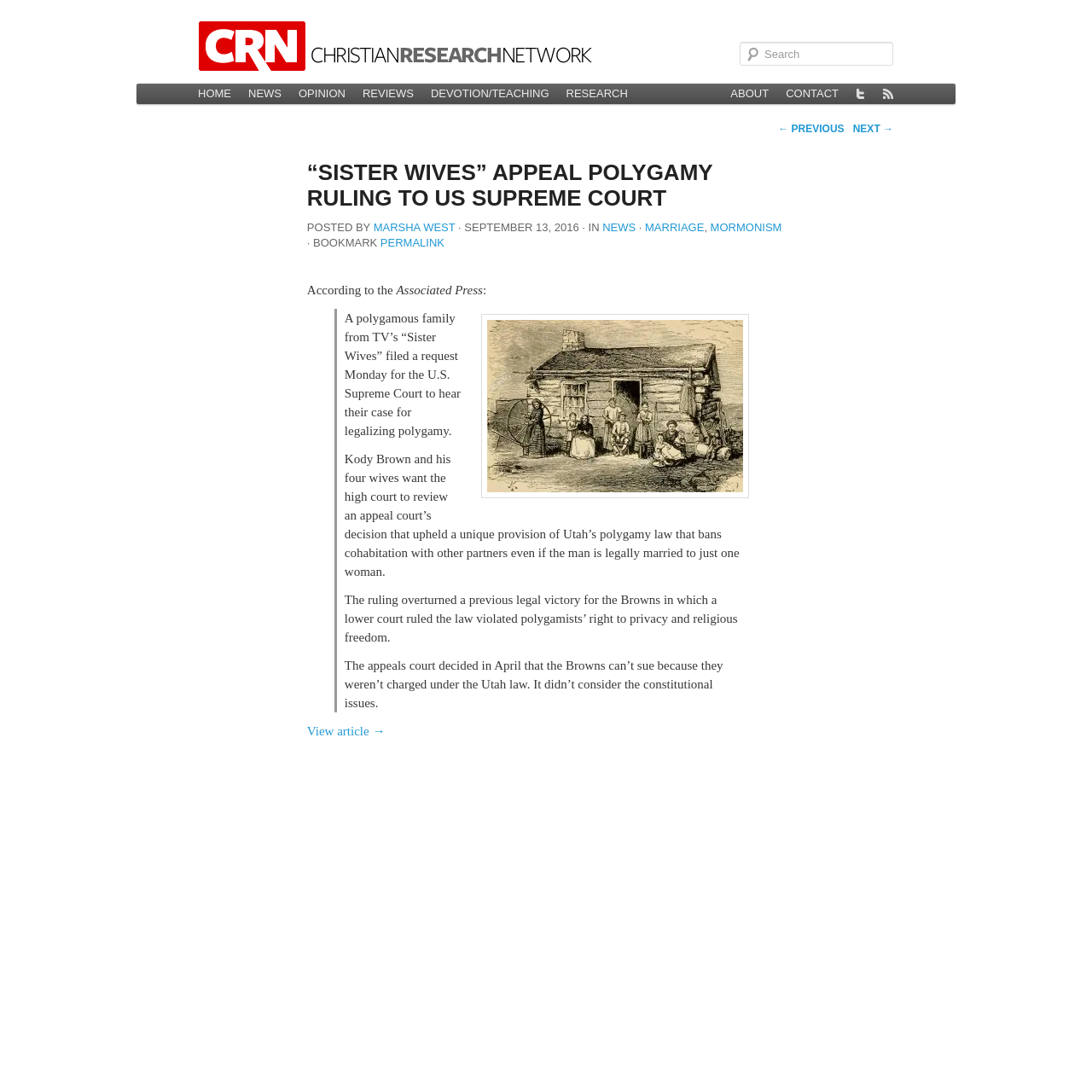How many wives does Kody Brown have?
Give a single word or phrase answer based on the content of the image.

Four